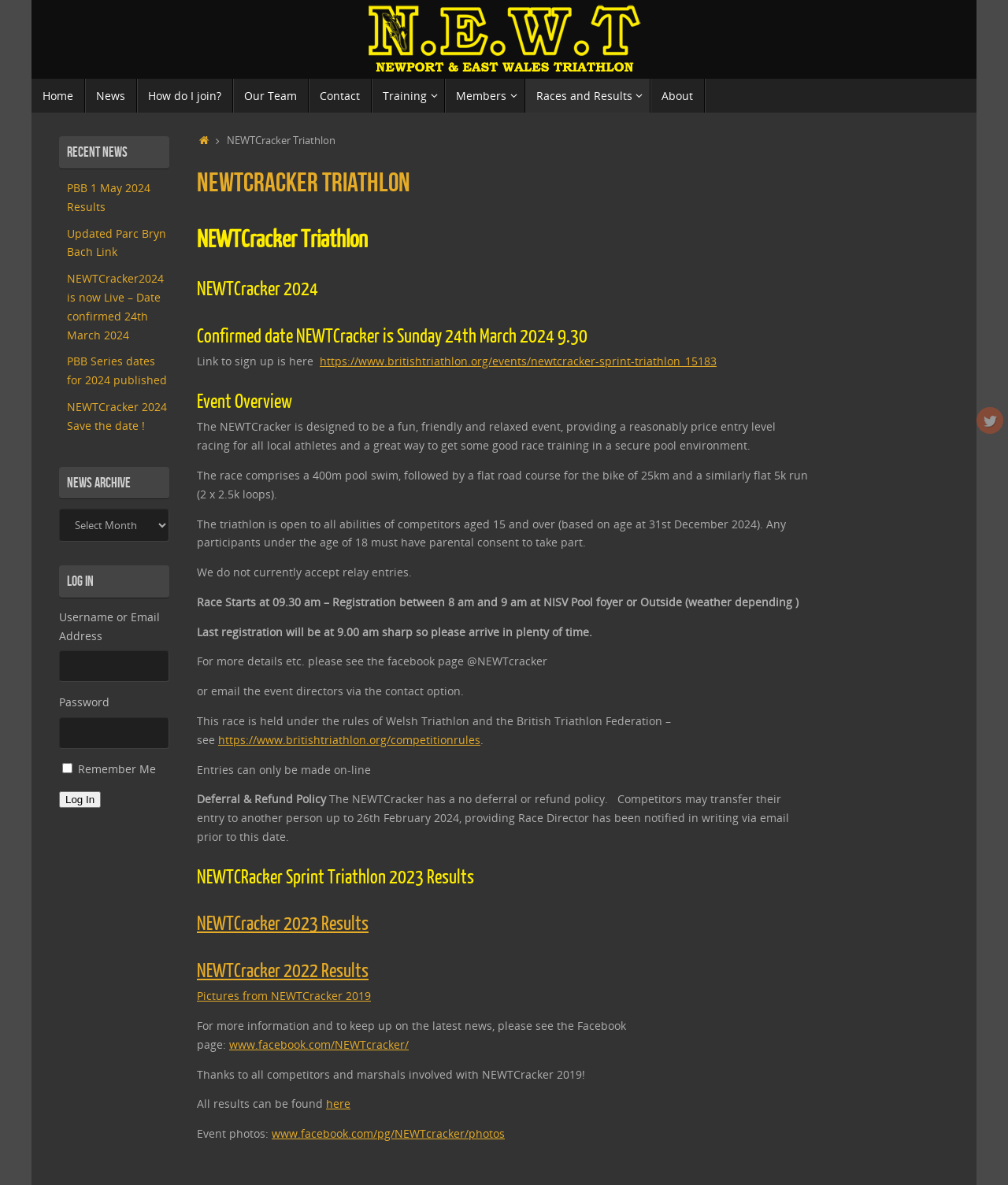Can you determine the bounding box coordinates of the area that needs to be clicked to fulfill the following instruction: "Search for News Archive"?

[0.059, 0.429, 0.168, 0.457]